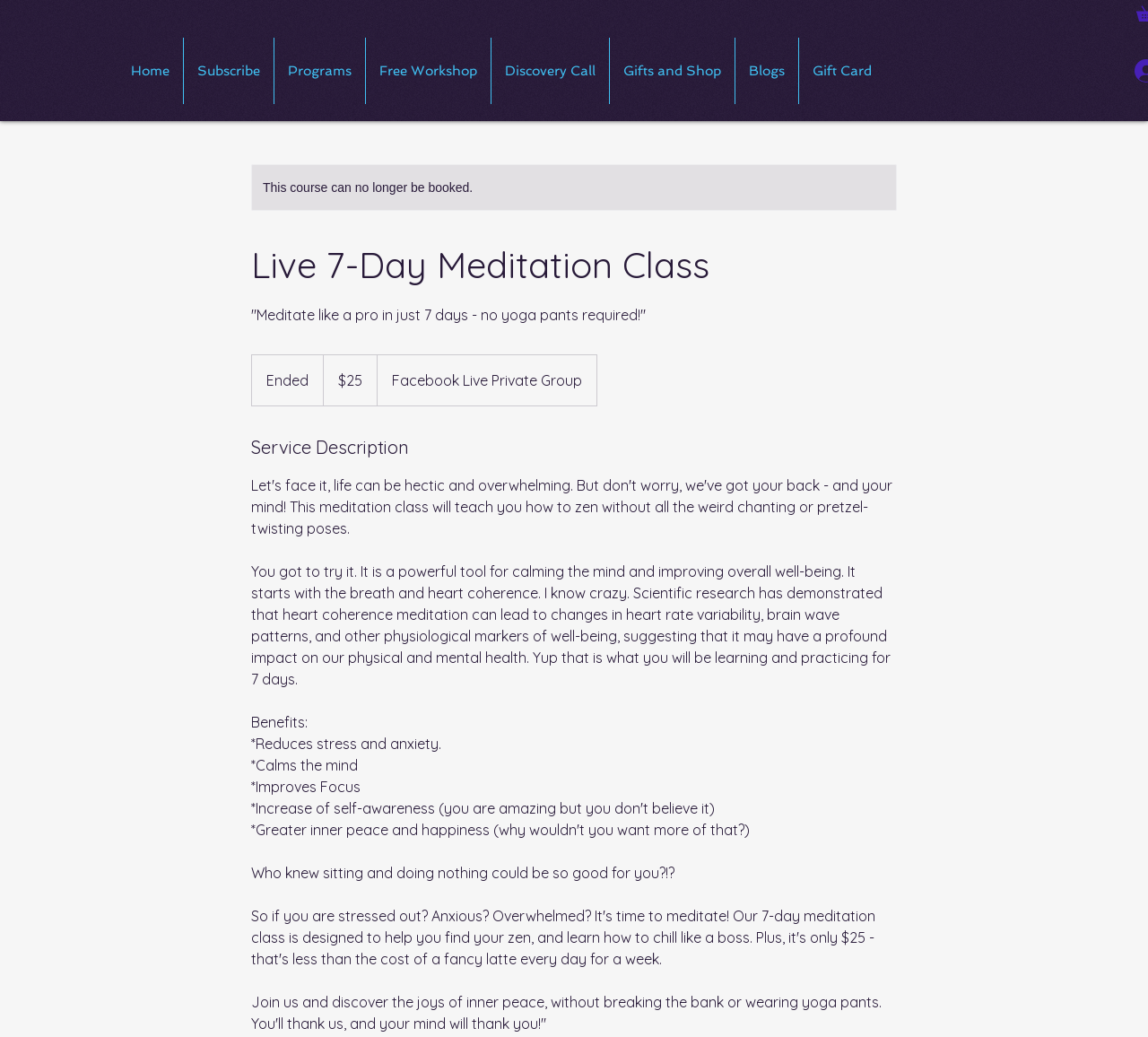Show me the bounding box coordinates of the clickable region to achieve the task as per the instruction: "Join the 'Free Workshop'".

[0.318, 0.036, 0.427, 0.1]